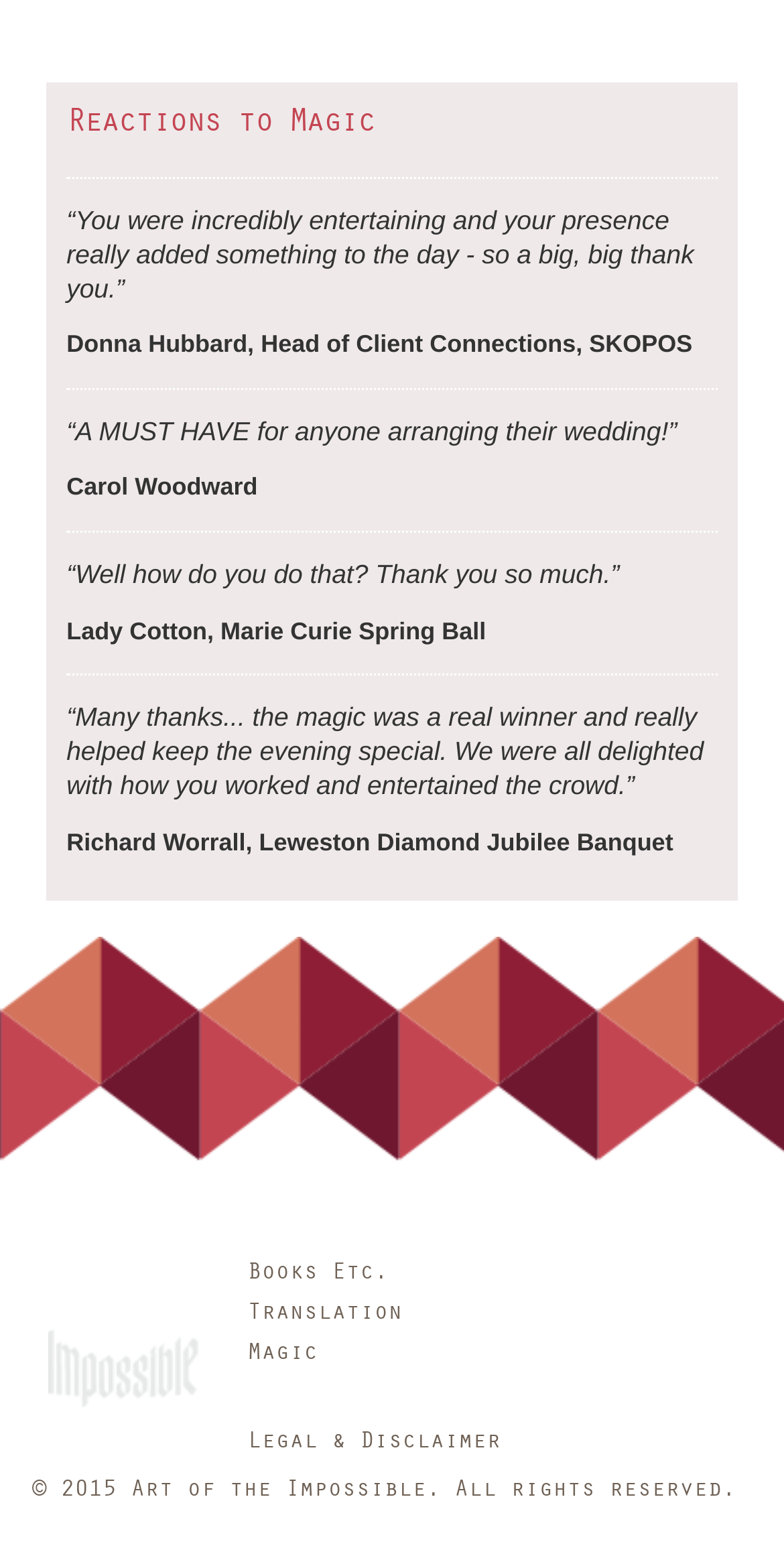Please answer the following question using a single word or phrase: 
How many links are present in the footer section of the webpage?

5